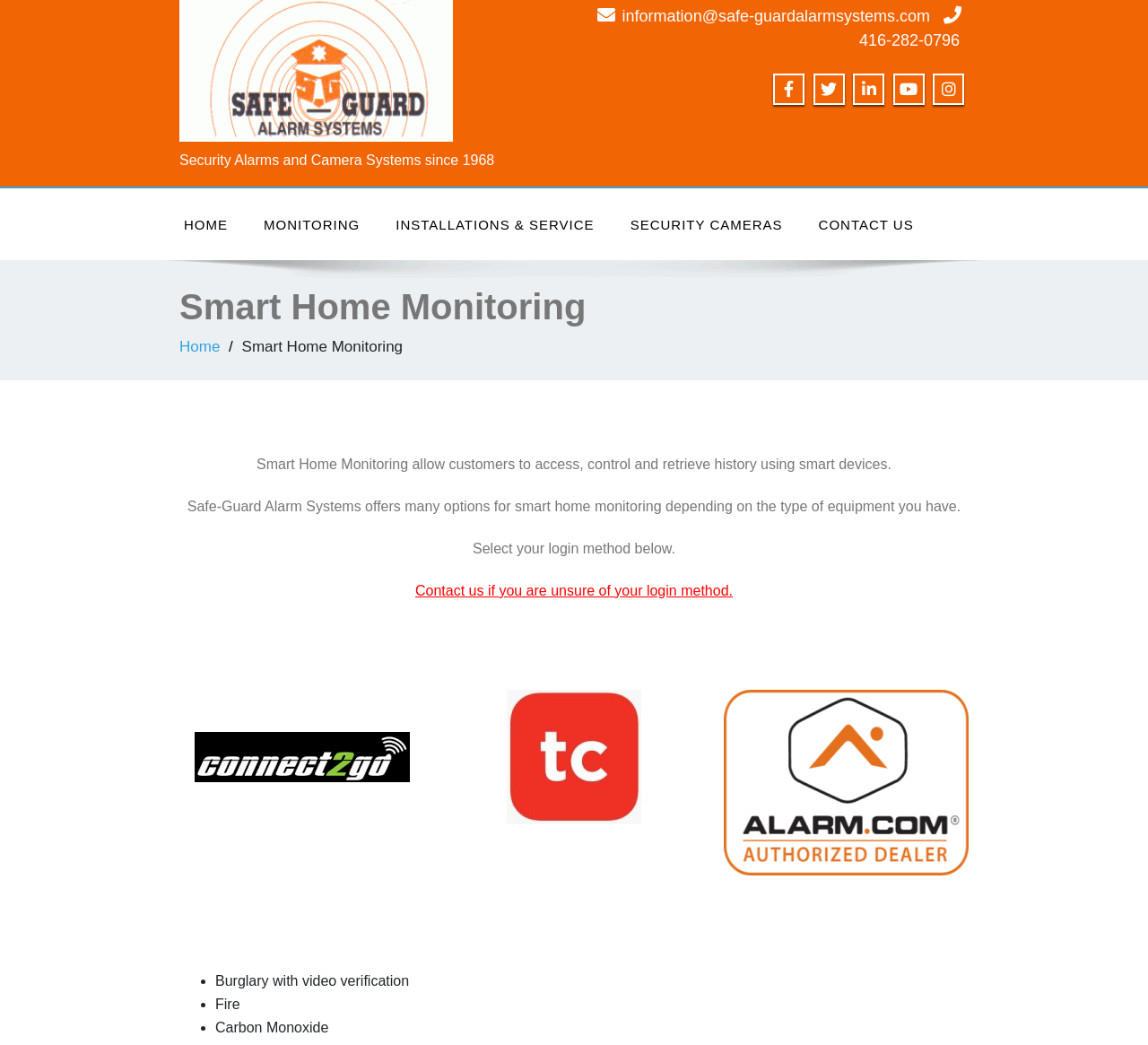Please identify the bounding box coordinates of where to click in order to follow the instruction: "Click the 'CONTACT US' link".

[0.697, 0.197, 0.811, 0.234]